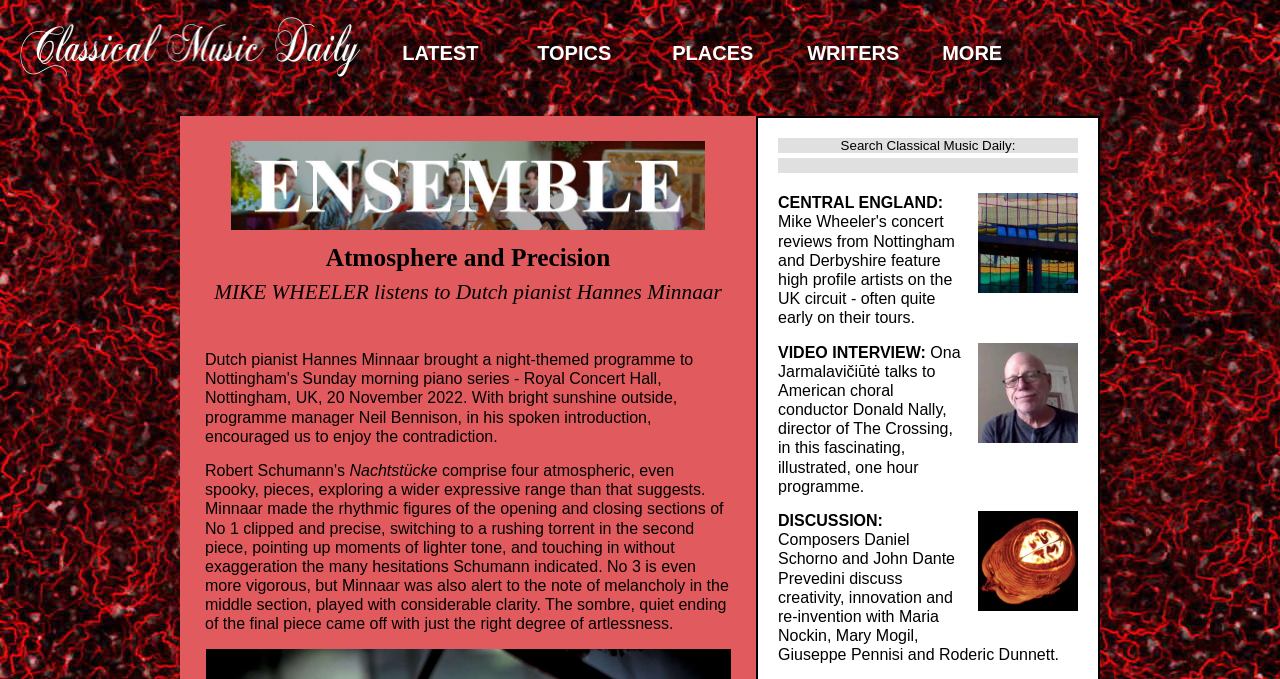Please identify the bounding box coordinates of the element I should click to complete this instruction: 'Search for classical music'. The coordinates should be given as four float numbers between 0 and 1, like this: [left, top, right, bottom].

[0.608, 0.204, 0.842, 0.226]